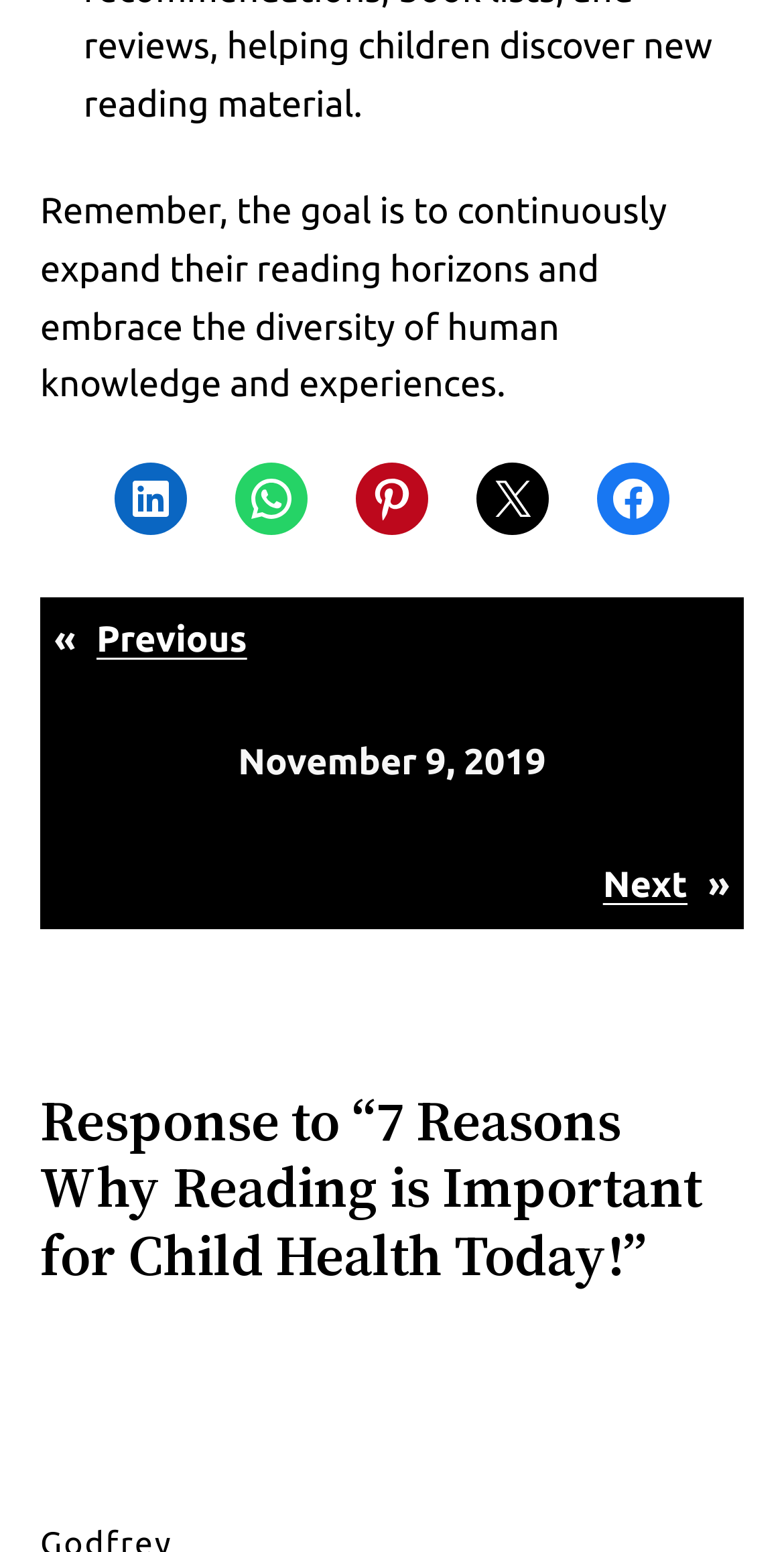What are the navigation options for this article?
Please provide a detailed and comprehensive answer to the question.

The navigation options for this article are 'Previous' and 'Next', which are indicated by the link elements with corresponding text, allowing users to navigate to the previous or next article.